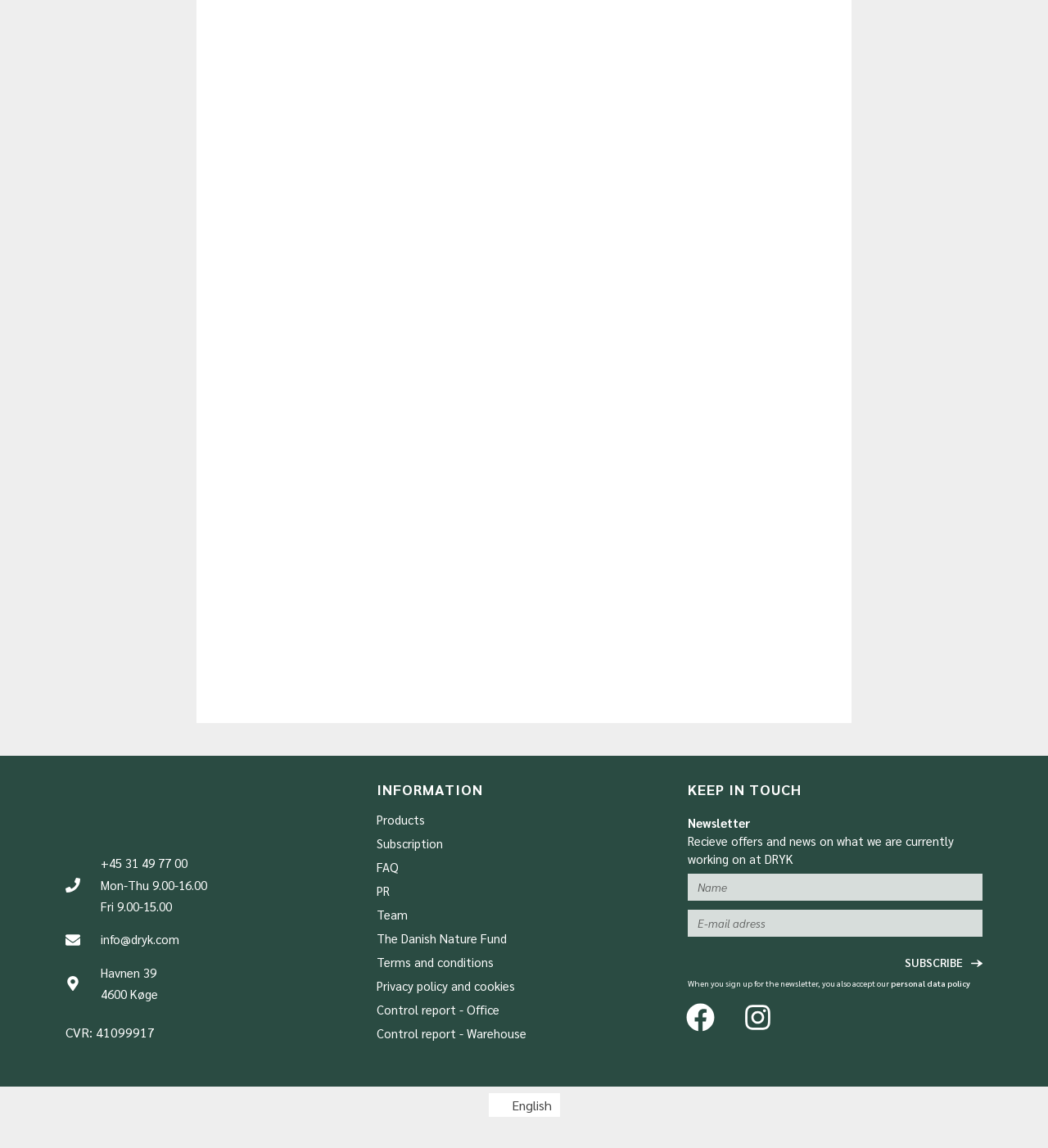Using the element description: "FAQ", determine the bounding box coordinates. The coordinates should be in the format [left, top, right, bottom], with values between 0 and 1.

[0.359, 0.75, 0.641, 0.76]